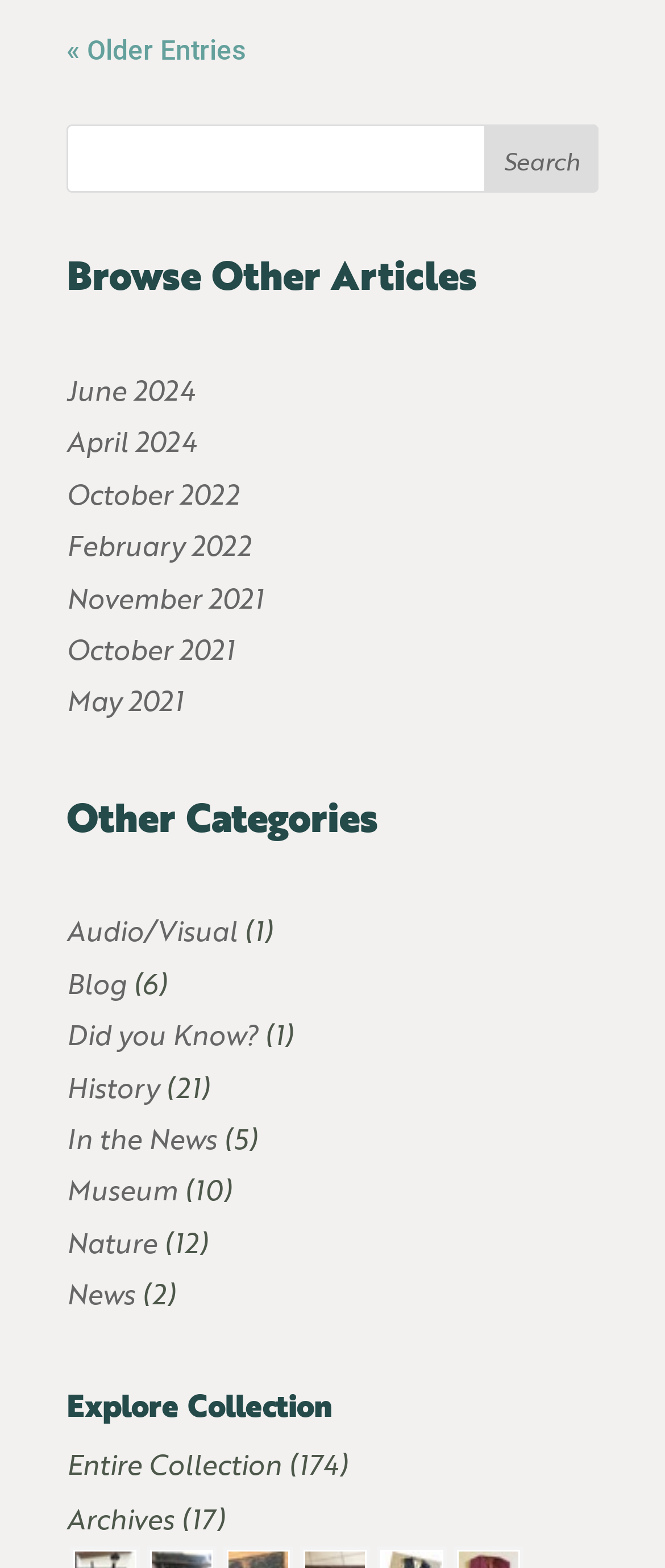Kindly determine the bounding box coordinates of the area that needs to be clicked to fulfill this instruction: "Browse older entries".

[0.1, 0.022, 0.369, 0.042]